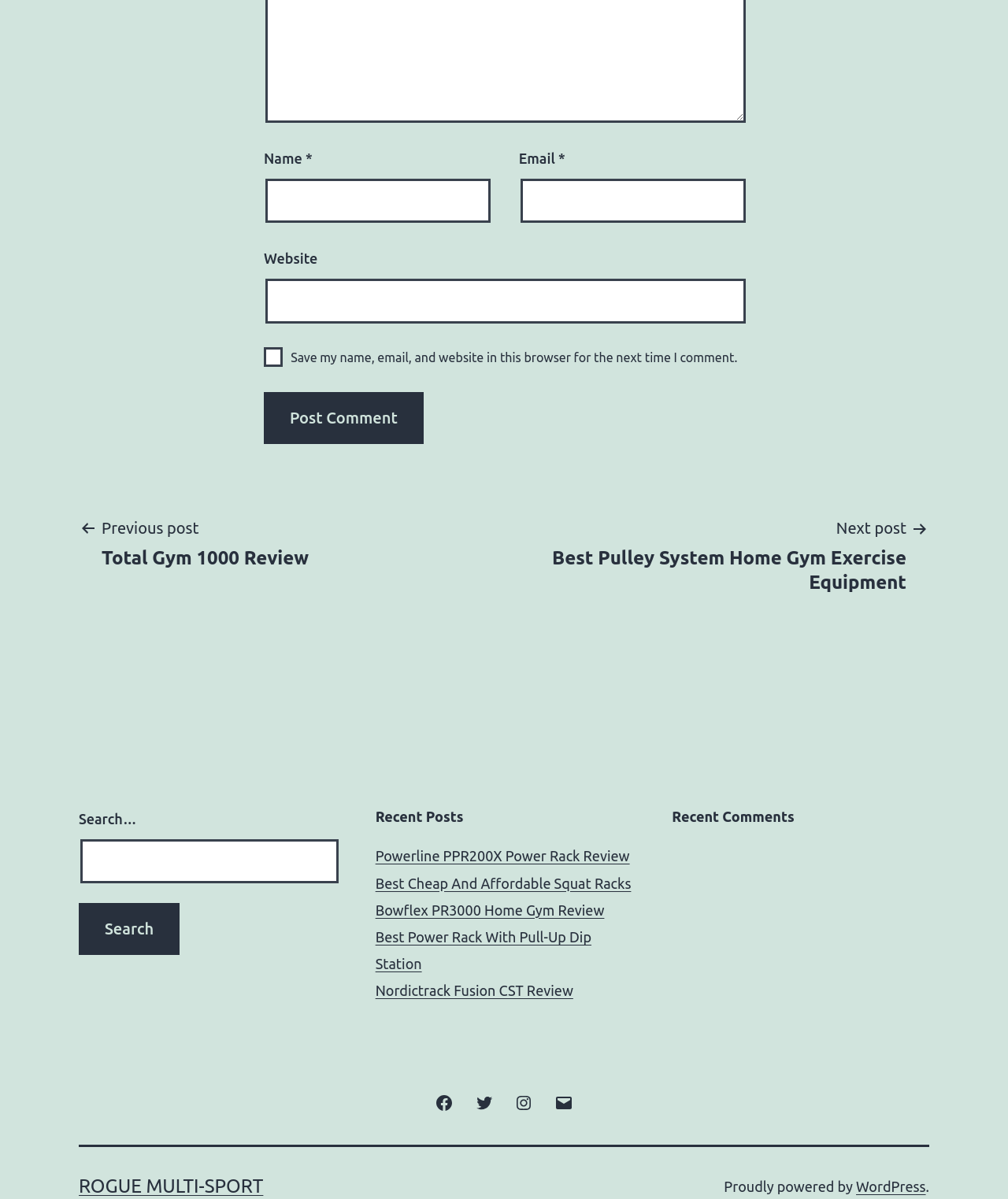What is the purpose of the checkbox?
Using the visual information, respond with a single word or phrase.

Save comment info